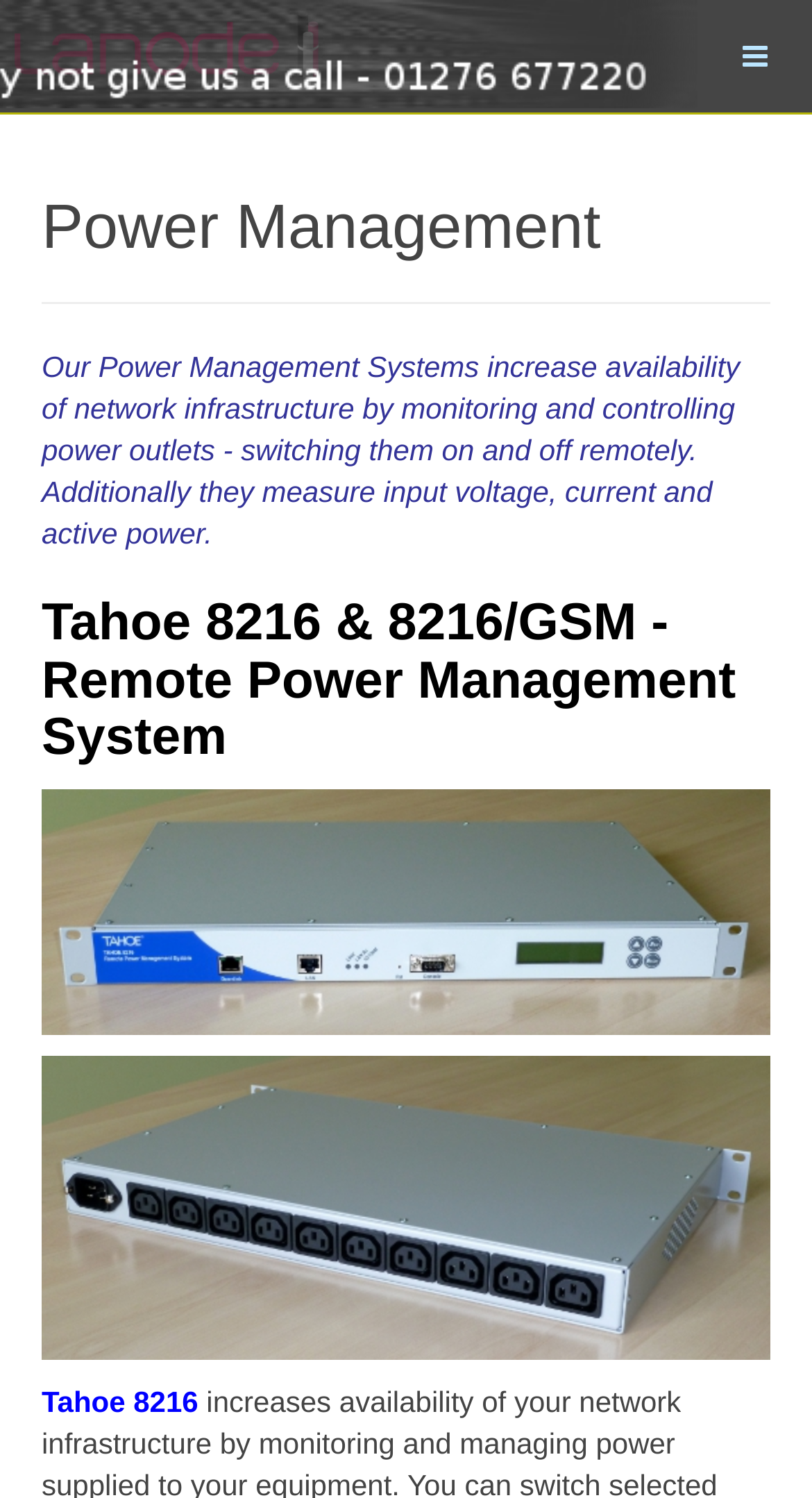Create an in-depth description of the webpage, covering main sections.

The webpage is about Power Management, specifically highlighting Lanode's Power Management Systems. At the top left corner, there is a link and an image, both labeled as "Lanode", which likely serves as the website's logo. On the opposite side, at the top right corner, there is a button with an icon, possibly a navigation or settings button.

Below the logo, the main content begins with a heading that reads "Power Management". This is followed by a paragraph of text that explains the benefits of Lanode's Power Management Systems, including remote monitoring and control of power outlets, as well as measurement of input voltage, current, and active power.

Further down, there is another heading that specifically highlights the "Tahoe 8216 & 8216/GSM - Remote Power Management System". This section features two images, one showing the front of the Tahoe 8216 Remote Power Management System and the other showing its back. These images are positioned below the heading and take up a significant portion of the page.